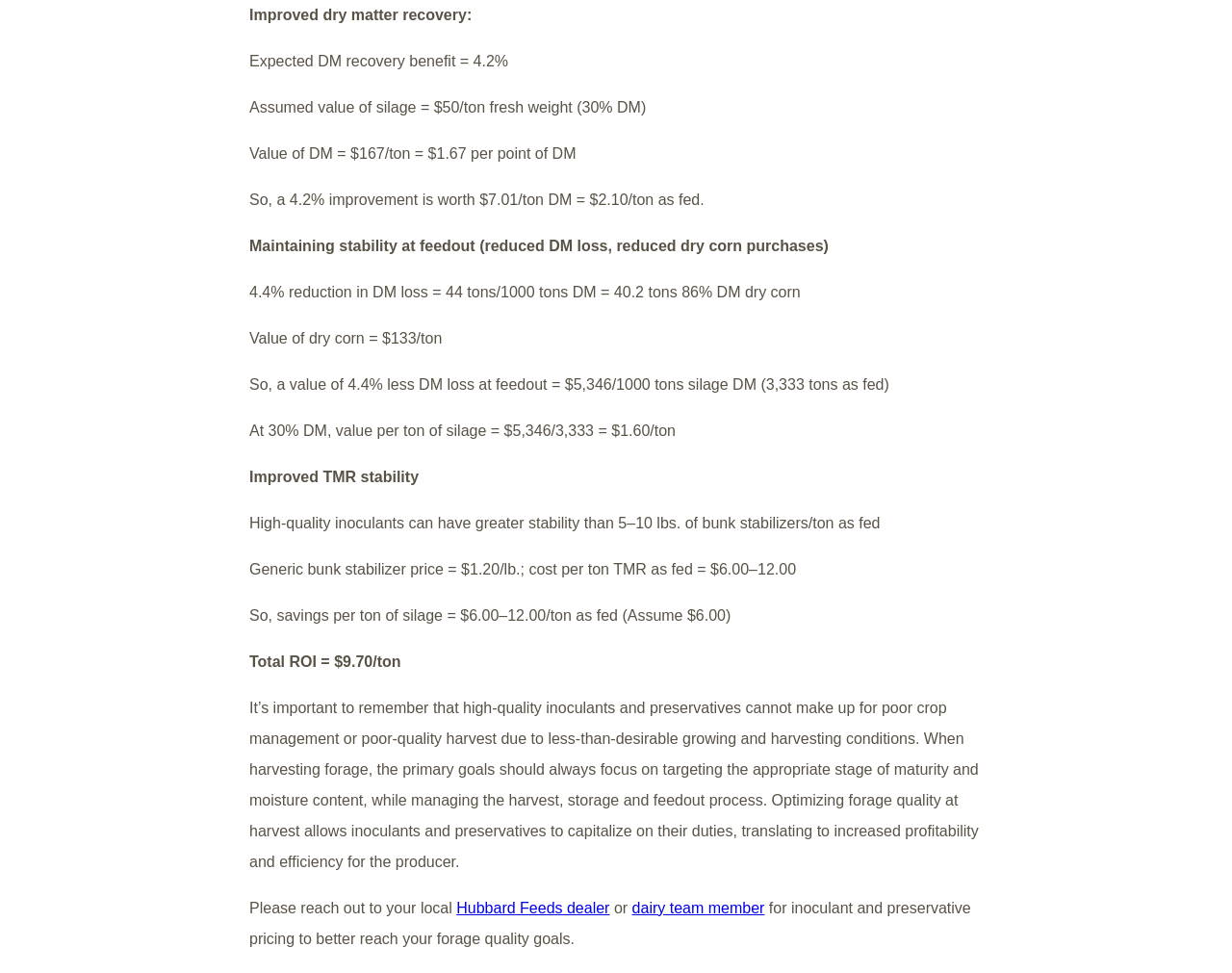What is the purpose of high-quality inoculants?
Respond to the question with a well-detailed and thorough answer.

The answer can be found in the fifth StaticText element, which states 'Maintaining stability at feedout (reduced DM loss, reduced dry corn purchases)'. This element is located in the middle of the webpage, providing information about the benefits of using high-quality inoculants.